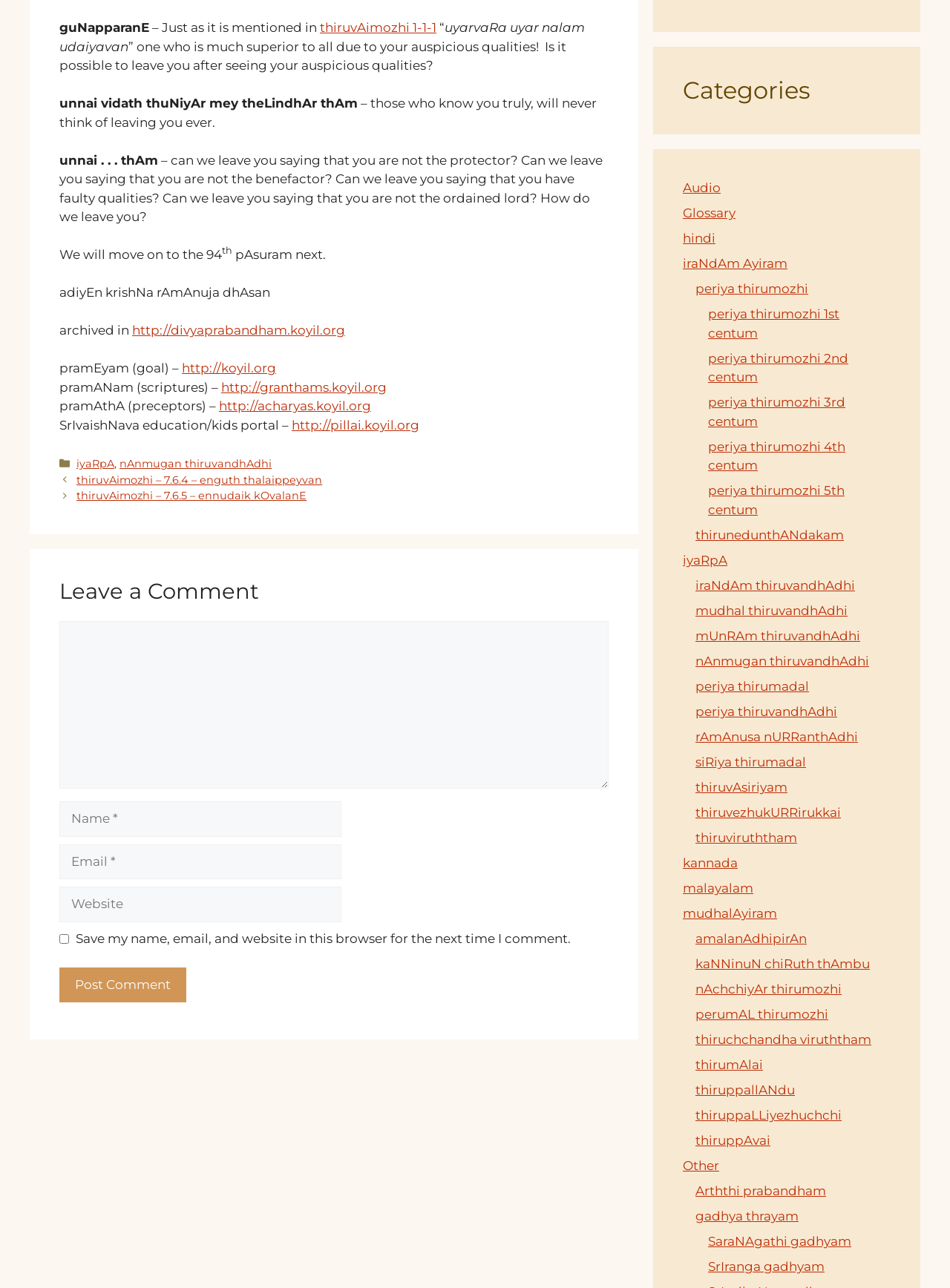Identify the bounding box coordinates for the element you need to click to achieve the following task: "Click the 'Post Comment' button". The coordinates must be four float values ranging from 0 to 1, formatted as [left, top, right, bottom].

[0.062, 0.751, 0.196, 0.778]